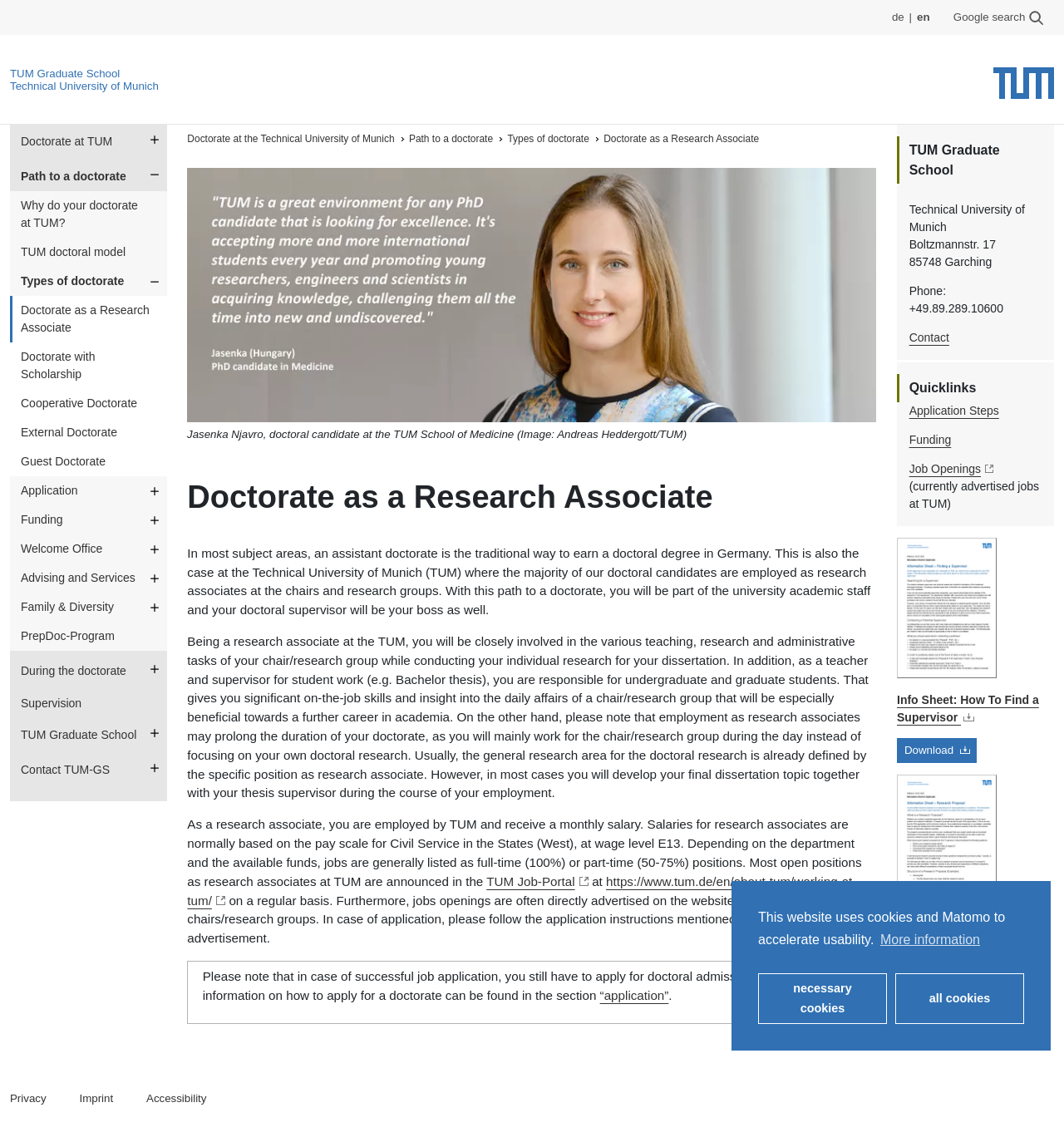Where can I find job openings for Research Associates at TUM?
With the help of the image, please provide a detailed response to the question.

According to the webpage, job openings for Research Associates at TUM are announced in the TUM Job-Portal, and sometimes directly advertised on the websites of the specific chairs/research groups.